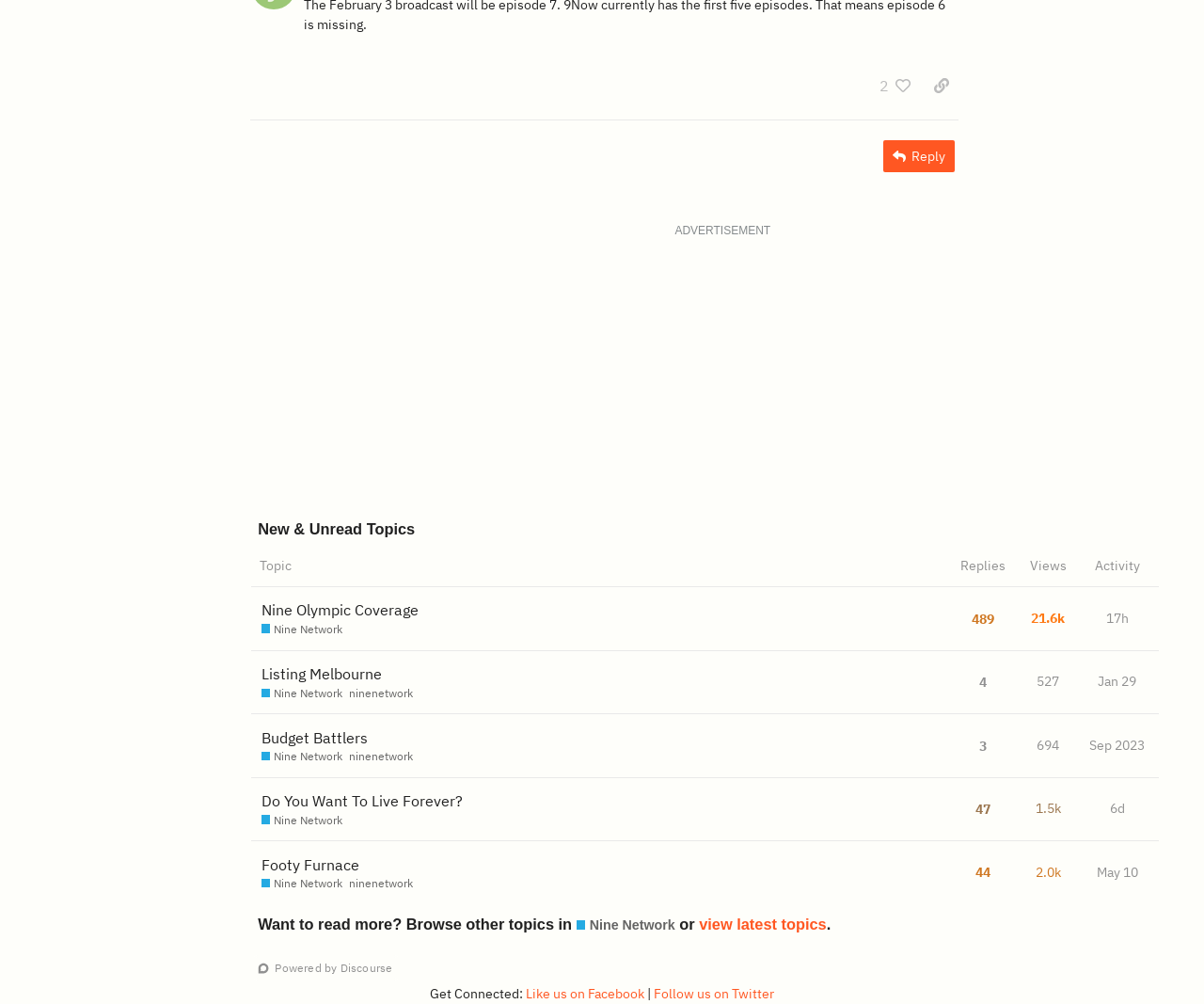Identify the bounding box coordinates of the section to be clicked to complete the task described by the following instruction: "Browse topics in Nine Network". The coordinates should be four float numbers between 0 and 1, formatted as [left, top, right, bottom].

[0.479, 0.912, 0.561, 0.931]